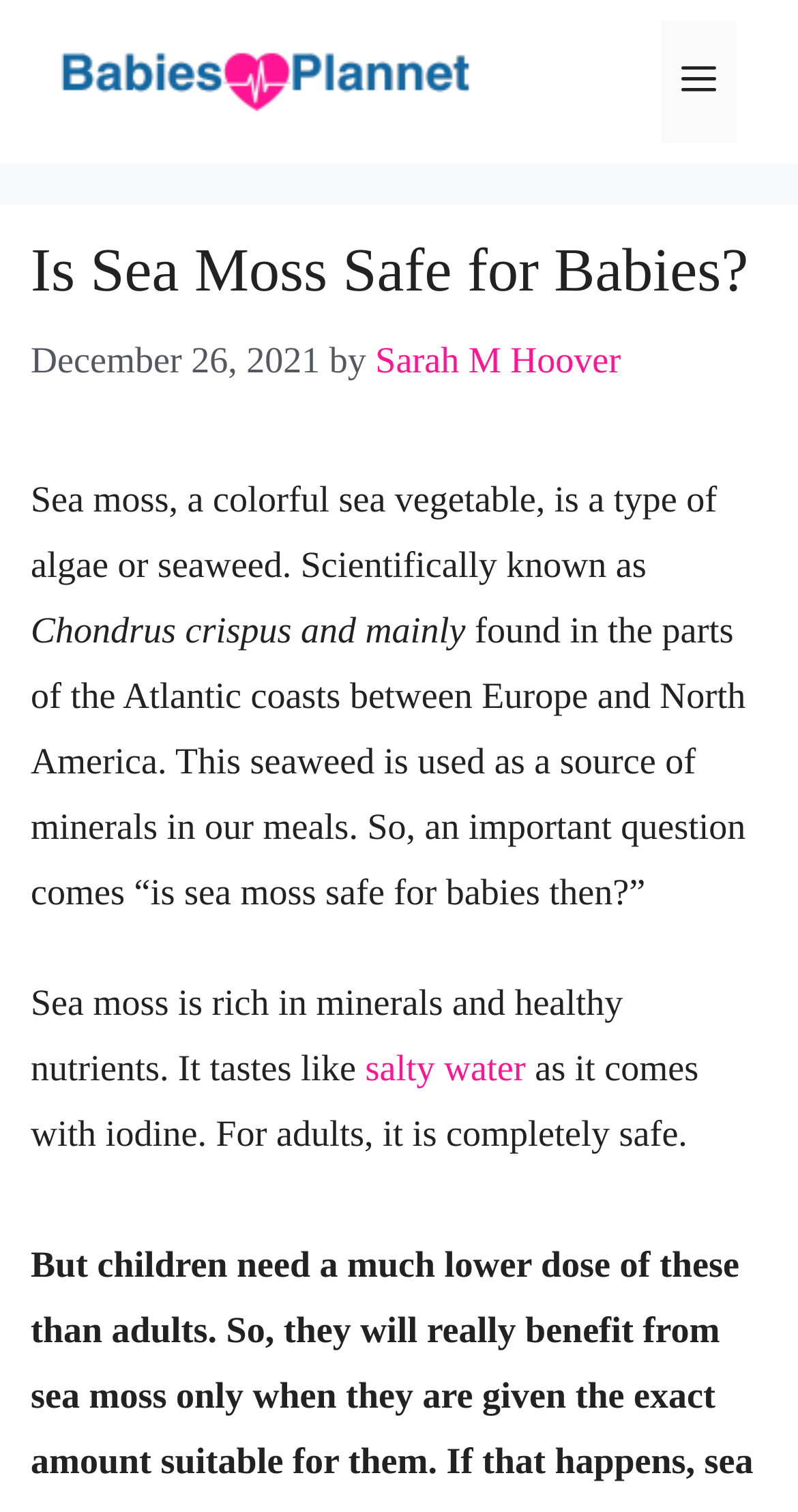Determine the bounding box for the UI element that matches this description: "Menu".

[0.828, 0.014, 0.923, 0.095]